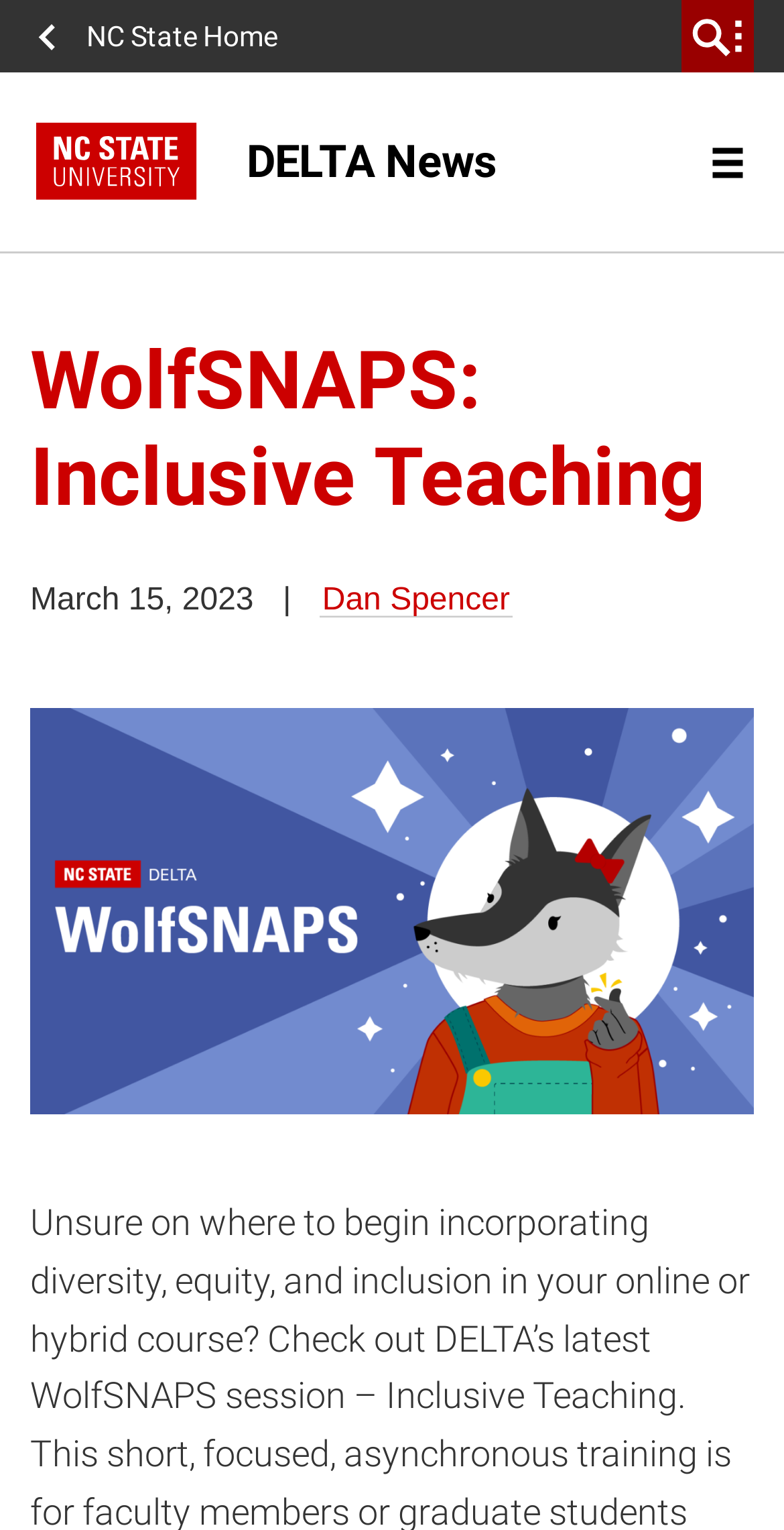Given the description: "DELTA News", determine the bounding box coordinates of the UI element. The coordinates should be formatted as four float numbers between 0 and 1, [left, top, right, bottom].

[0.046, 0.081, 0.954, 0.131]